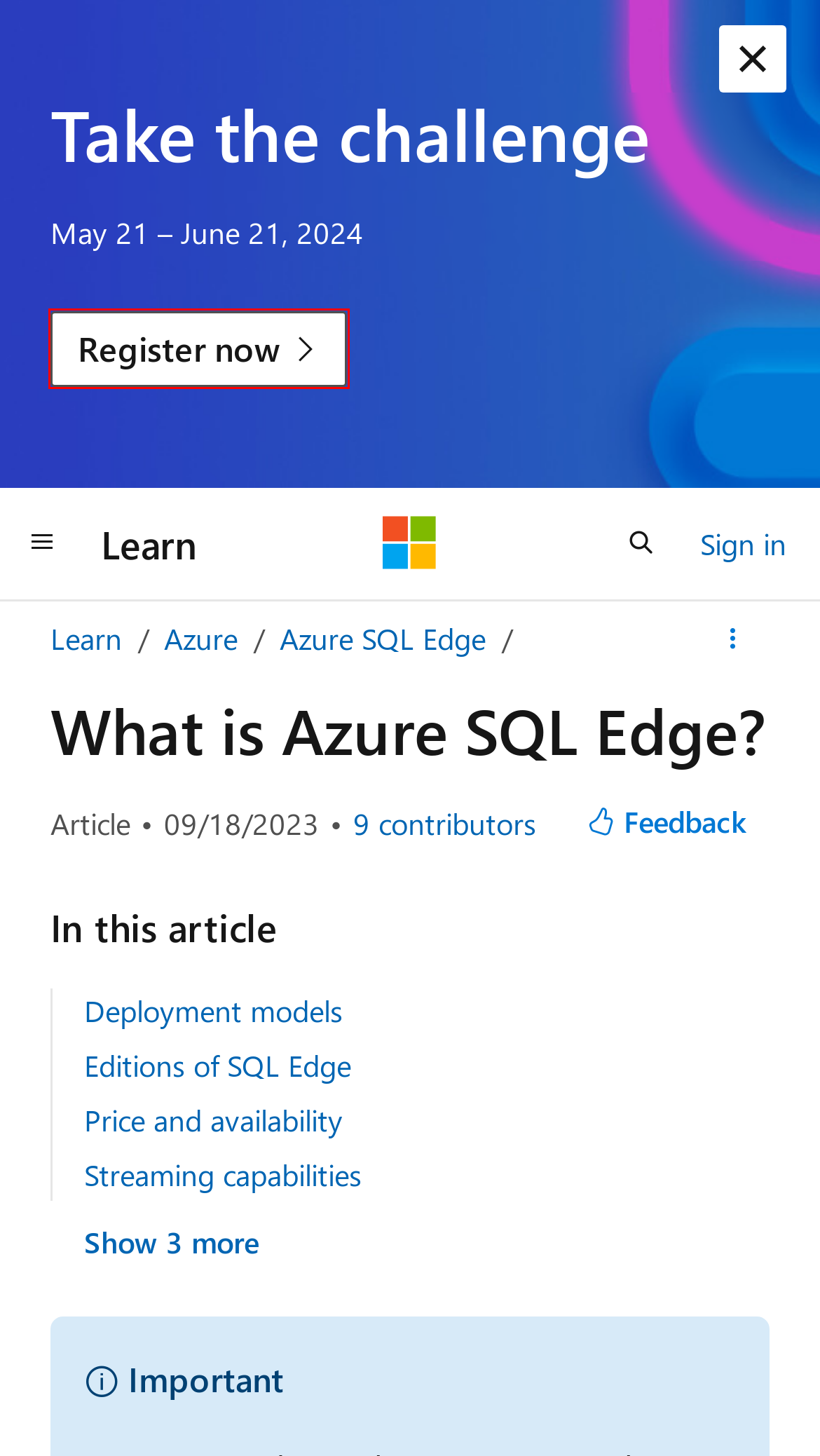You are given a screenshot of a webpage within which there is a red rectangle bounding box. Please choose the best webpage description that matches the new webpage after clicking the selected element in the bounding box. Here are the options:
A. SQL Server (mssql) - Visual Studio Marketplace
B. Your request has been blocked. This could be
                        due to several reasons.
C. Registration | Microsoft Learn Challenge: Build Edition
D. Third party cookie inventory - Microsoft Support
E. Provide feedback for Microsoft Learn content - Contributor guide | Microsoft Learn
F. Microsoft Learn: Build skills that open doors in your career
G. Azure documentation | Microsoft Learn
H. Azure SQL Edge documentation | Microsoft Learn

C